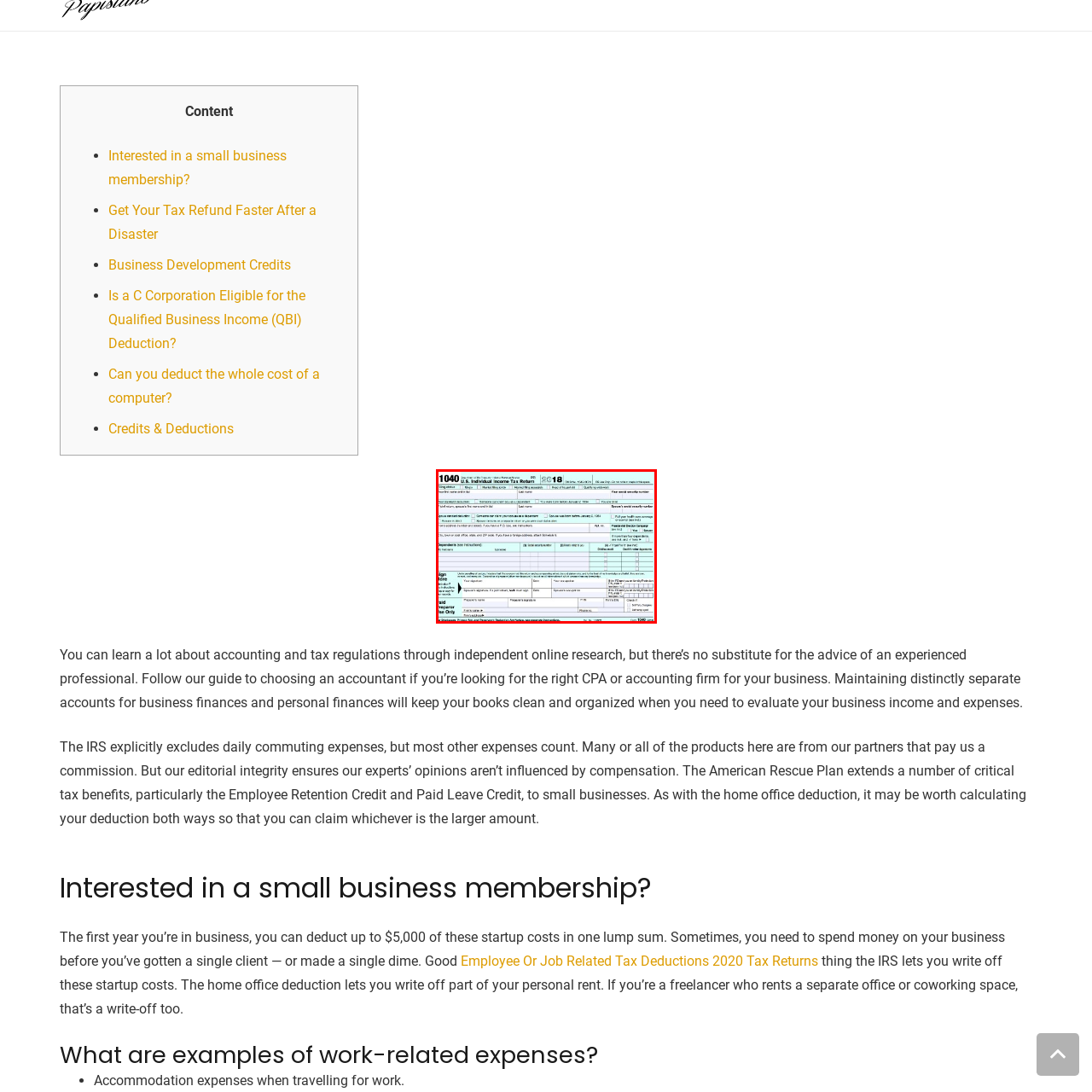Offer a complete and descriptive caption for the image marked by the red box.

The image depicts a U.S. Individual Income Tax Return form, also known as Form 1040, specifically for the year 2018. This official document is used by individuals to report their annual income, calculate tax obligations, and claim any deductions or credits. The form features various sections, including personal information such as filing status, exemptions, and income details. This particular iteration of the form highlights its importance in the tax filing process, enabling taxpayers to summarize their financial information accurately. Adhering to tax regulations is crucial for compliance, making this form a significant tool for both the IRS and taxpayers.